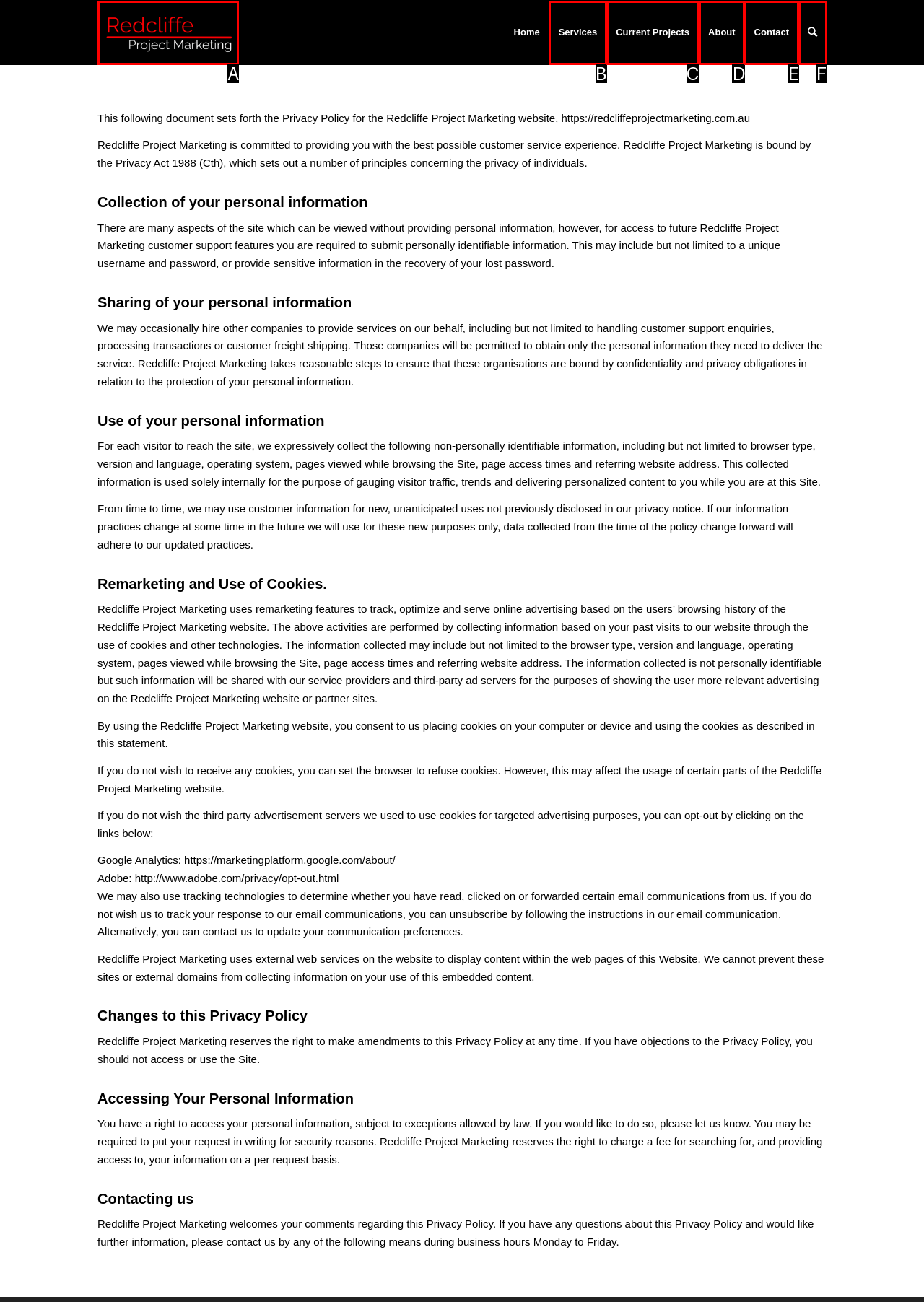Choose the option that aligns with the description: Current Projects
Respond with the letter of the chosen option directly.

C